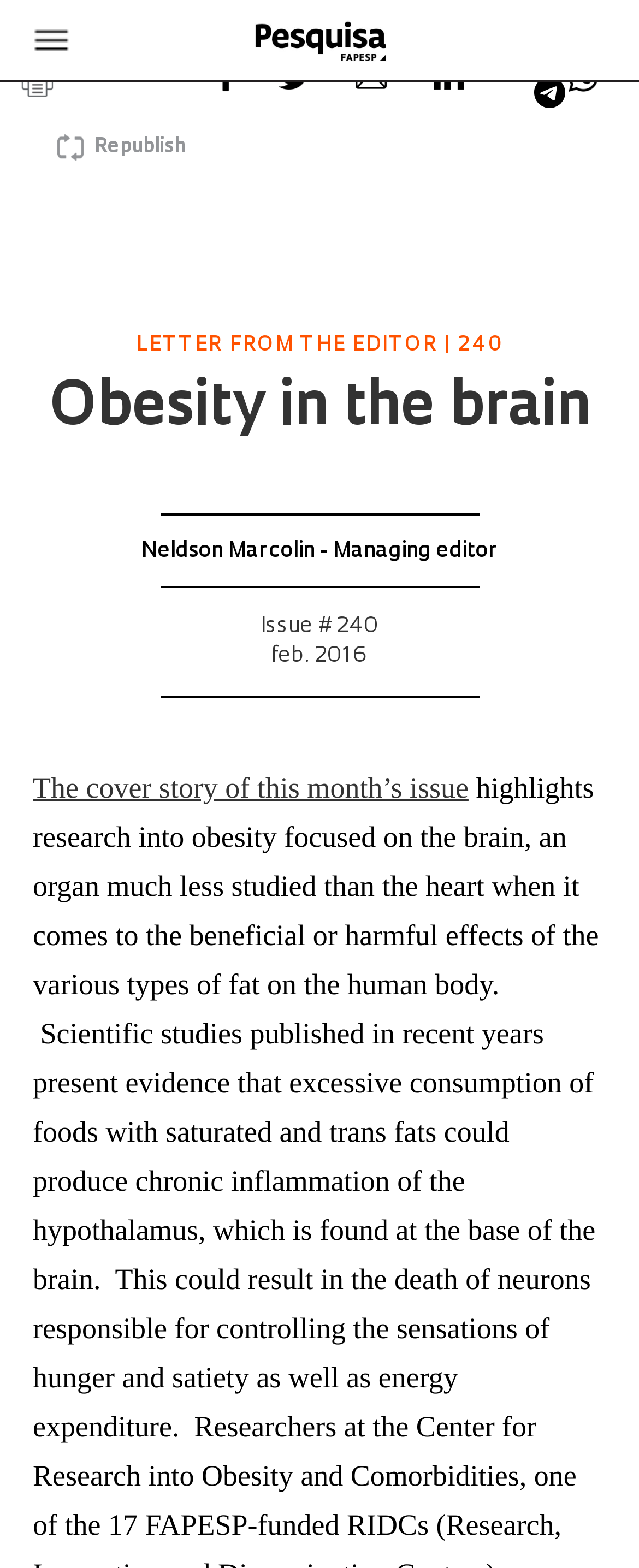Determine the bounding box for the UI element that matches this description: "Issue # 240 feb. 2016".

[0.408, 0.393, 0.592, 0.425]